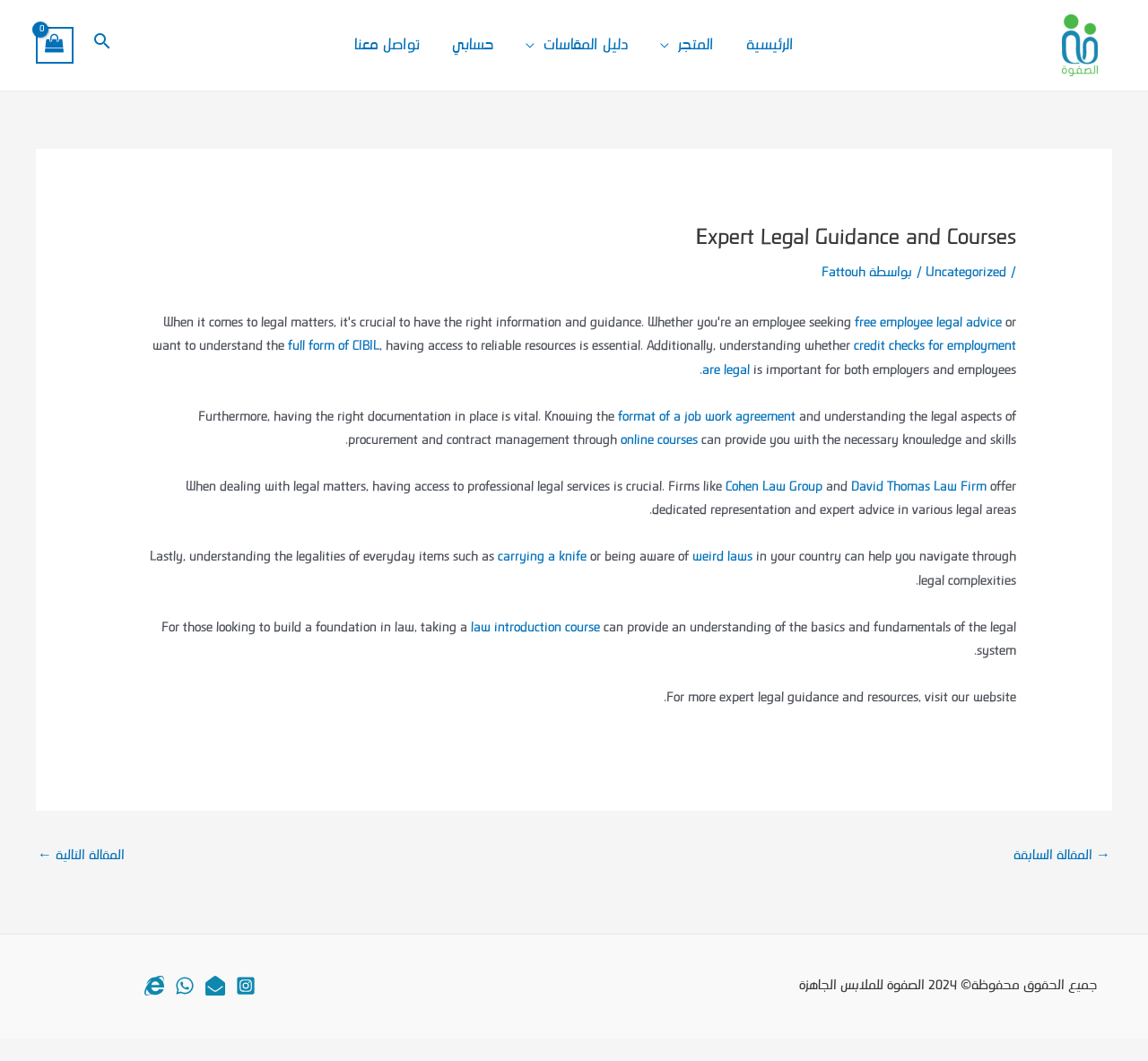Extract the heading text from the webpage.

Expert Legal Guidance and Courses